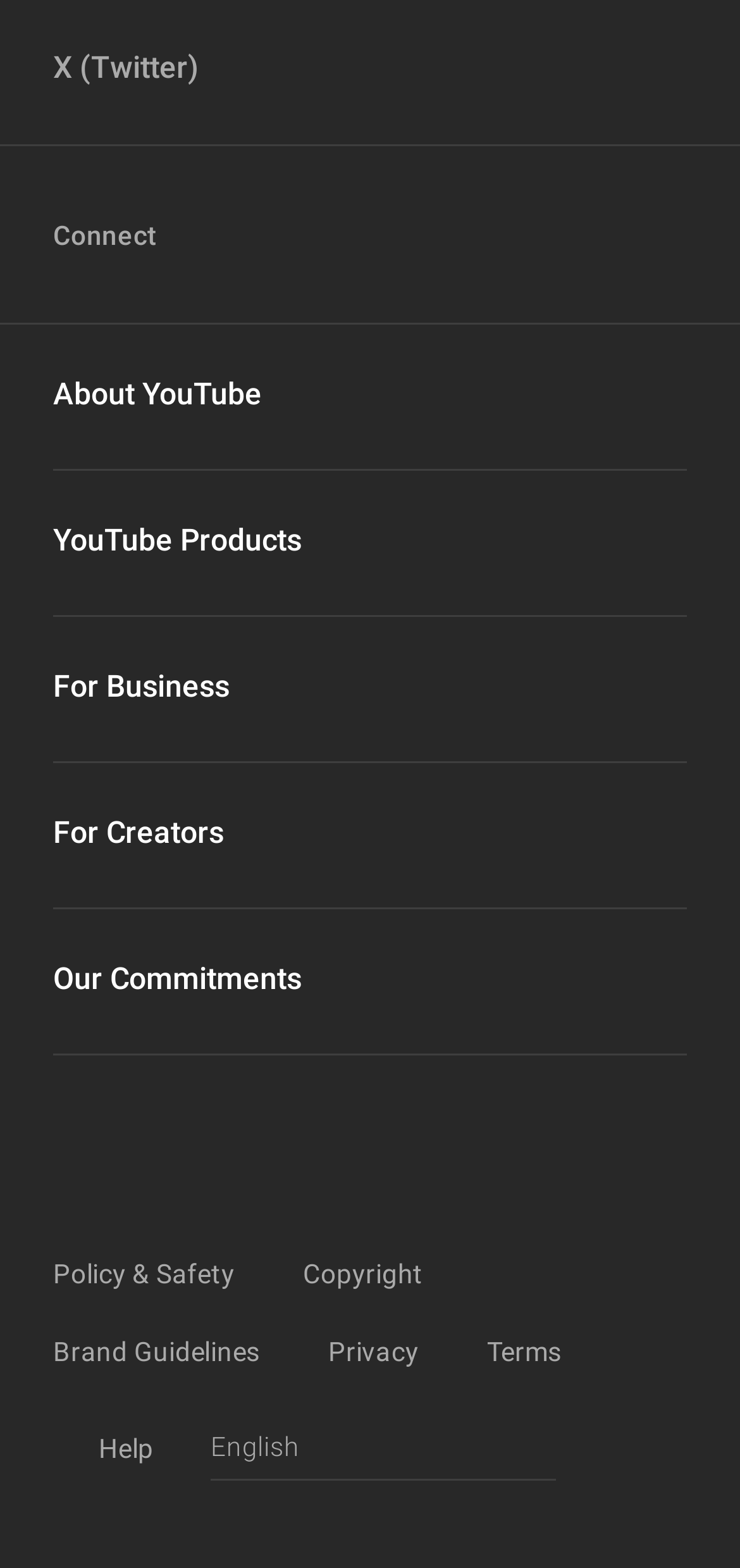Please provide the bounding box coordinates for the element that needs to be clicked to perform the instruction: "Get help". The coordinates must consist of four float numbers between 0 and 1, formatted as [left, top, right, bottom].

[0.072, 0.914, 0.208, 0.938]